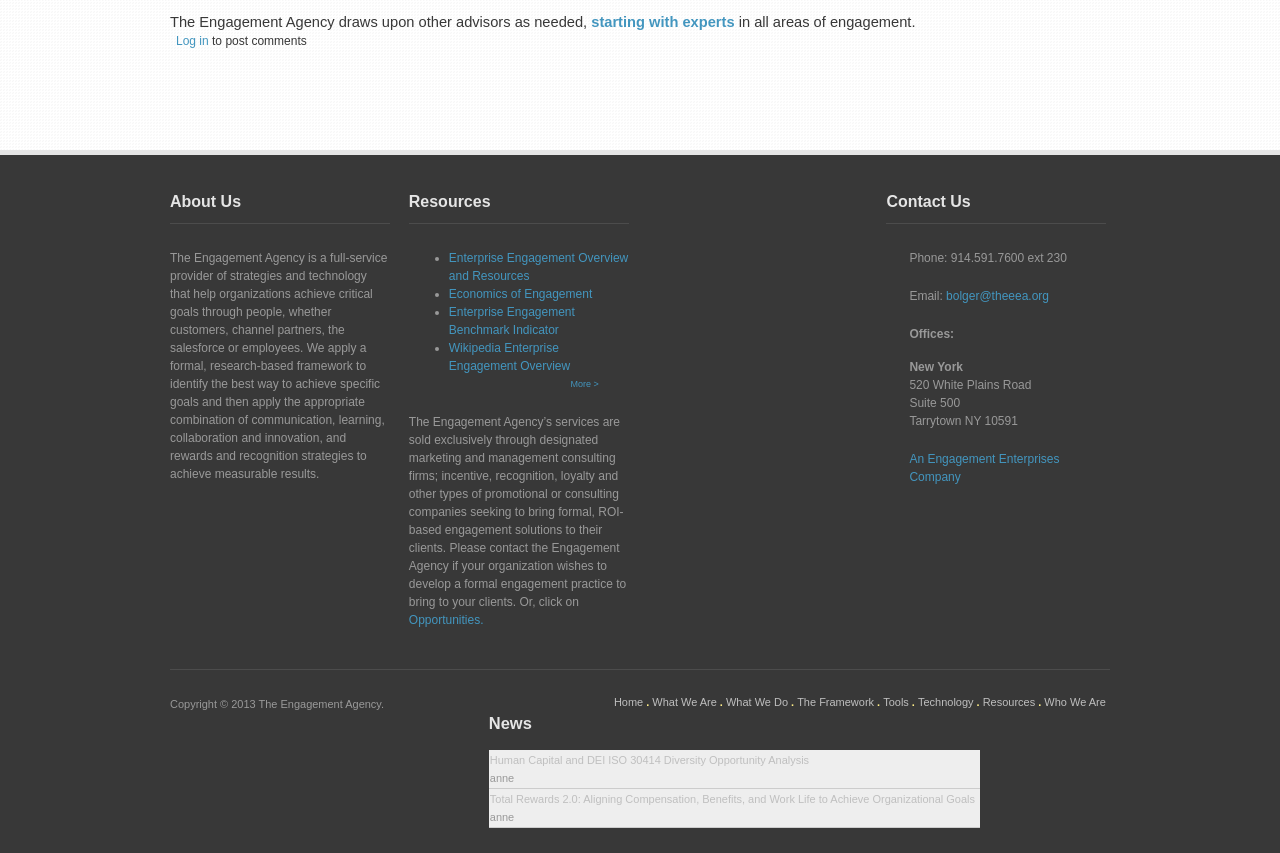What is the phone number of the company?
Relying on the image, give a concise answer in one word or a brief phrase.

914.591.7600 ext 230